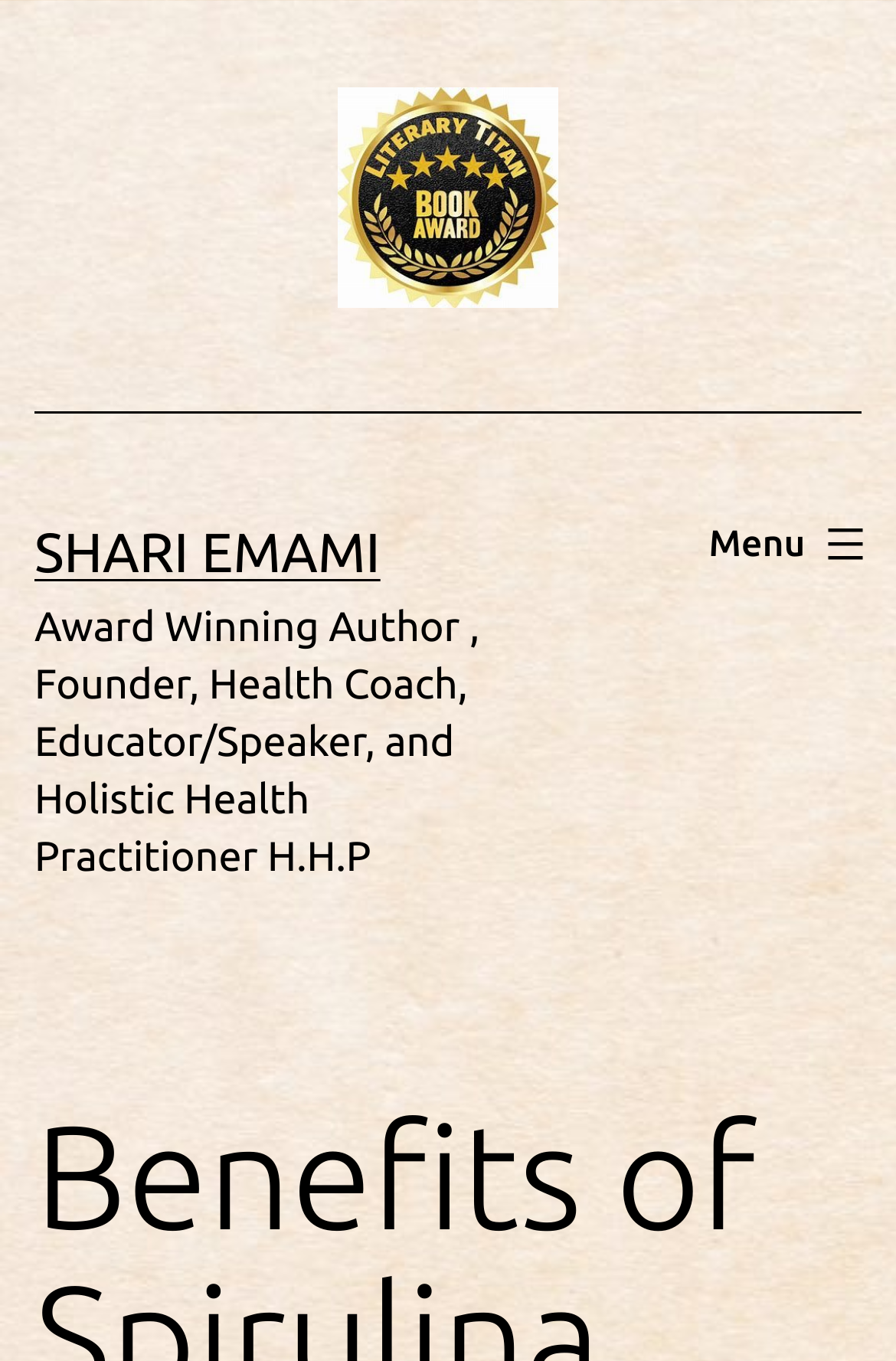Identify the first-level heading on the webpage and generate its text content.

Benefits of Spirulina That You Don’t Want To Miss Out On.